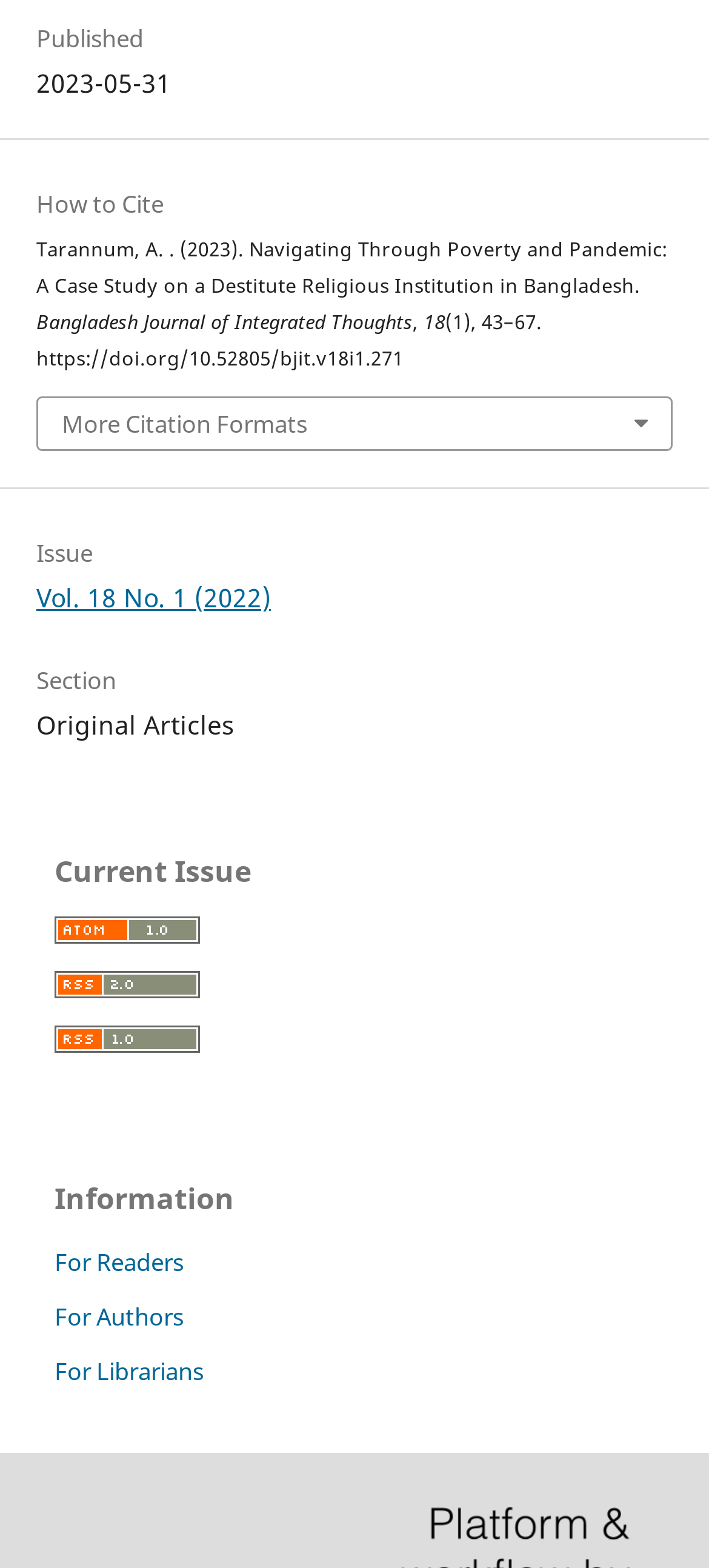What is the title of the journal?
Using the image as a reference, give a one-word or short phrase answer.

Bangladesh Journal of Integrated Thoughts